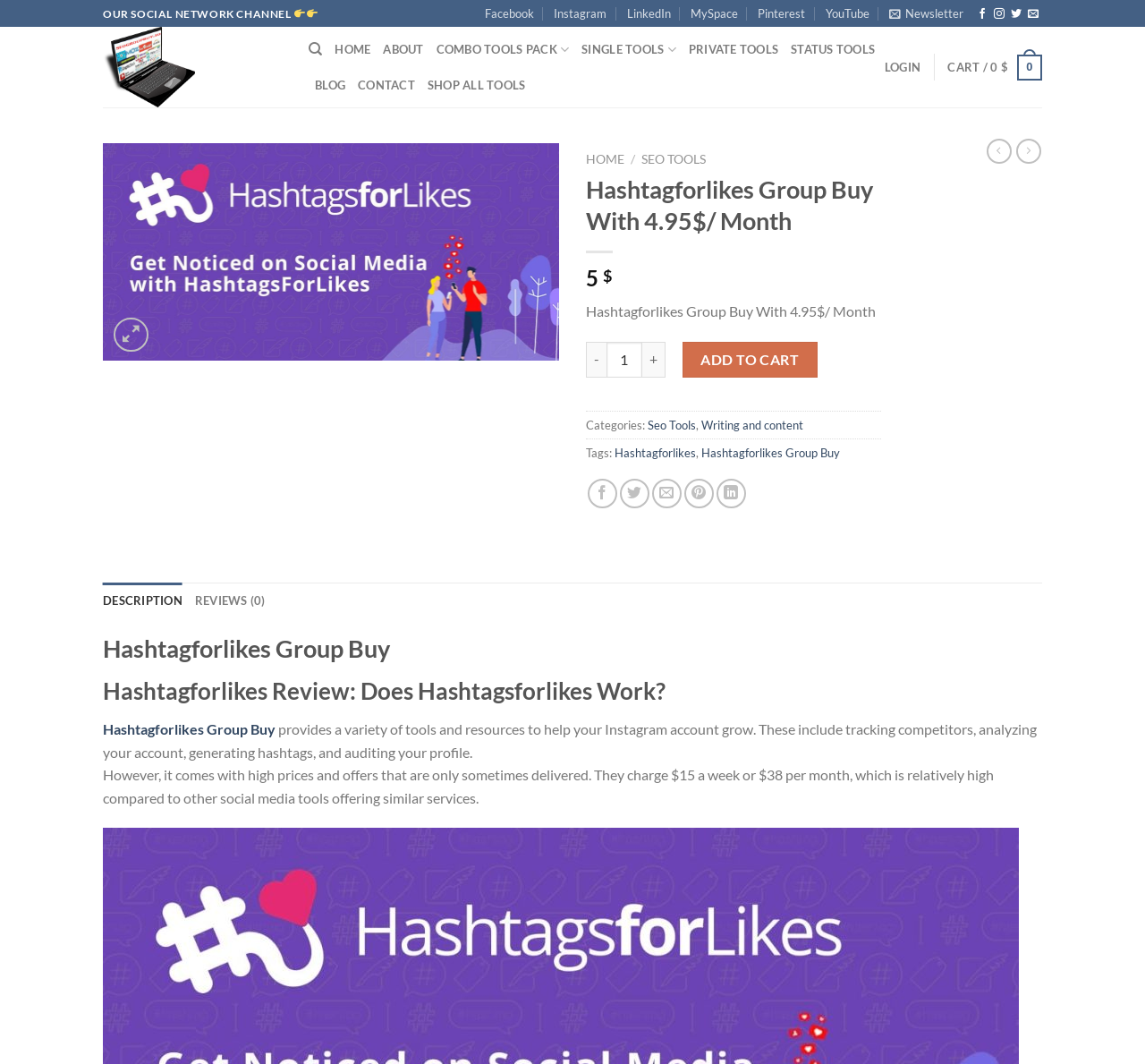Please mark the clickable region by giving the bounding box coordinates needed to complete this instruction: "Login".

[0.773, 0.046, 0.804, 0.08]